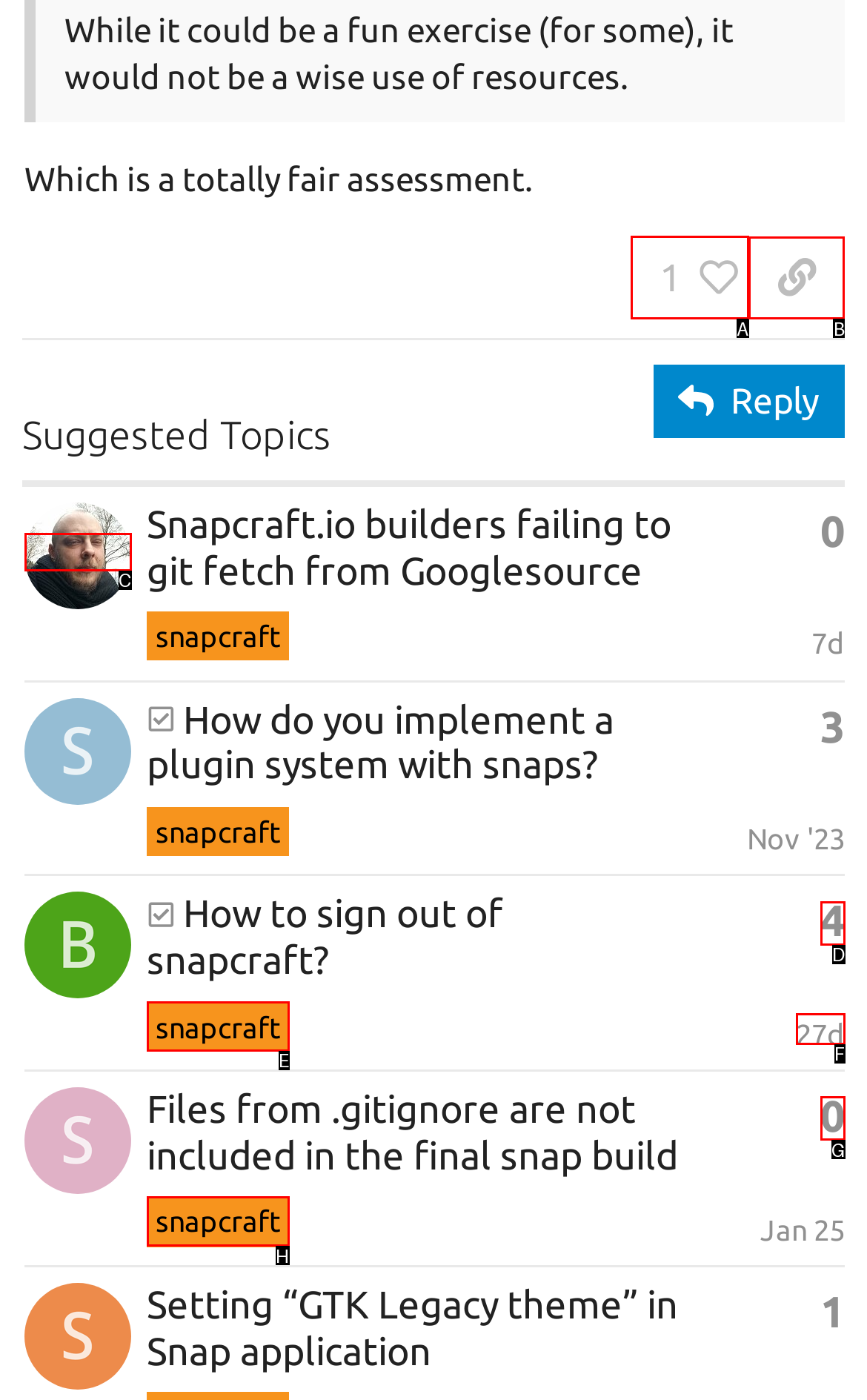Identify the correct letter of the UI element to click for this task: Share a link to this post
Respond with the letter from the listed options.

B